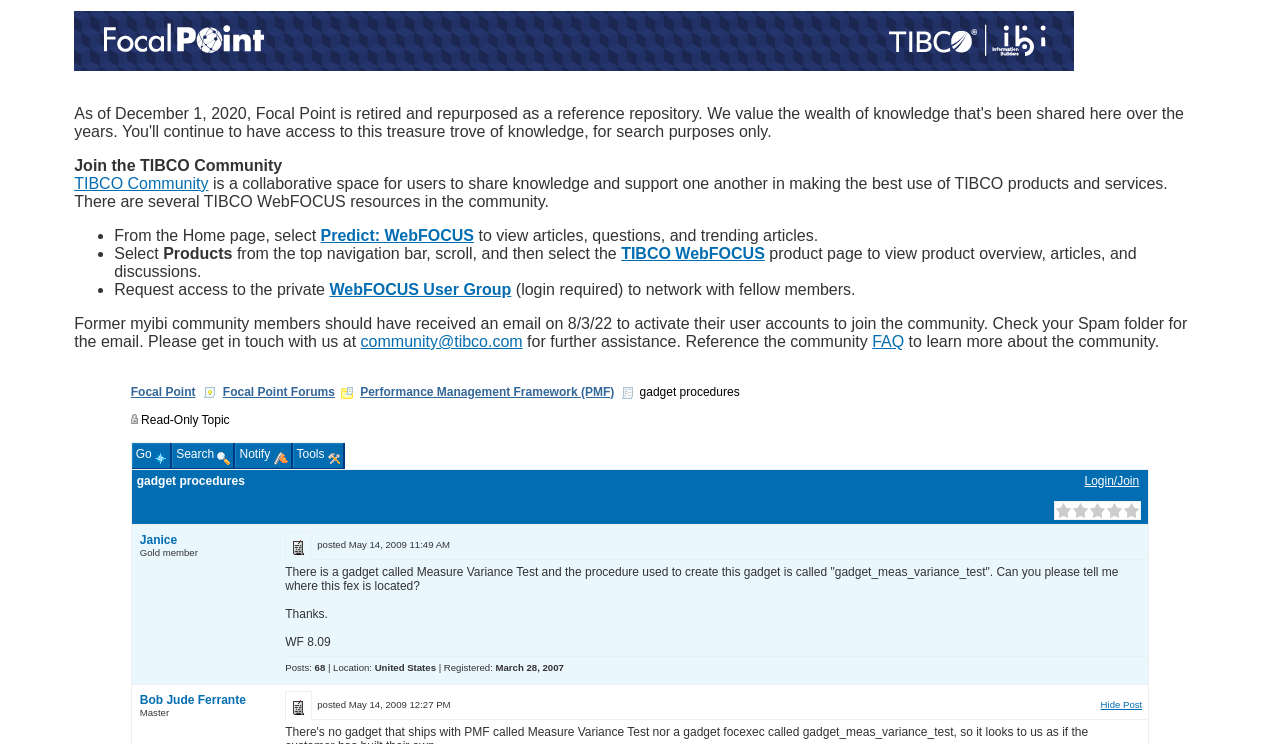Locate the bounding box coordinates of the area to click to fulfill this instruction: "click Focal Point Banner". The bounding box should be presented as four float numbers between 0 and 1, in the order [left, top, right, bottom].

[0.058, 0.077, 0.839, 0.099]